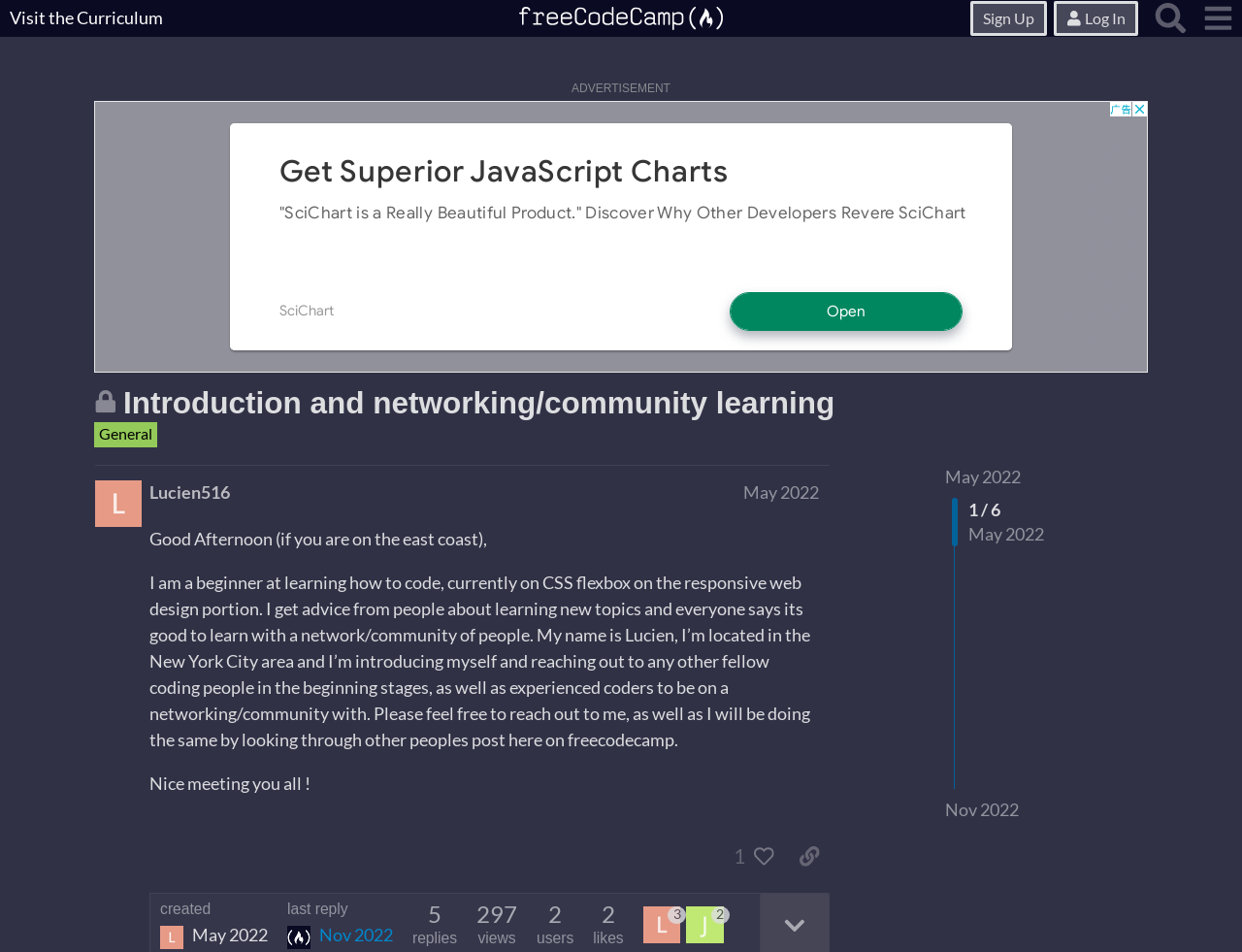Can you identify and provide the main heading of the webpage?

Introduction and networking/community learning